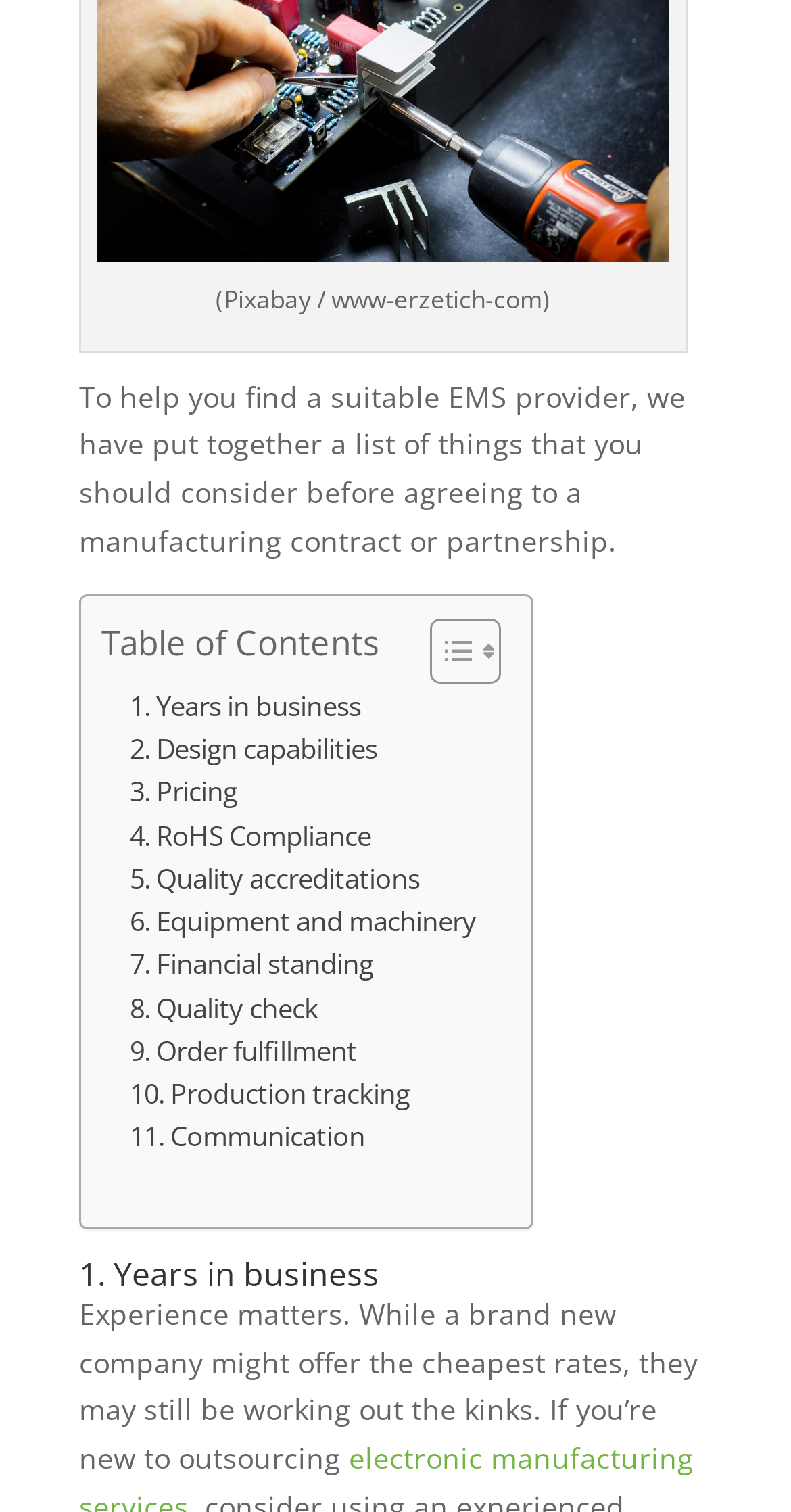Locate the bounding box coordinates of the clickable part needed for the task: "Click on Toggle Table of Content".

[0.505, 0.408, 0.621, 0.453]